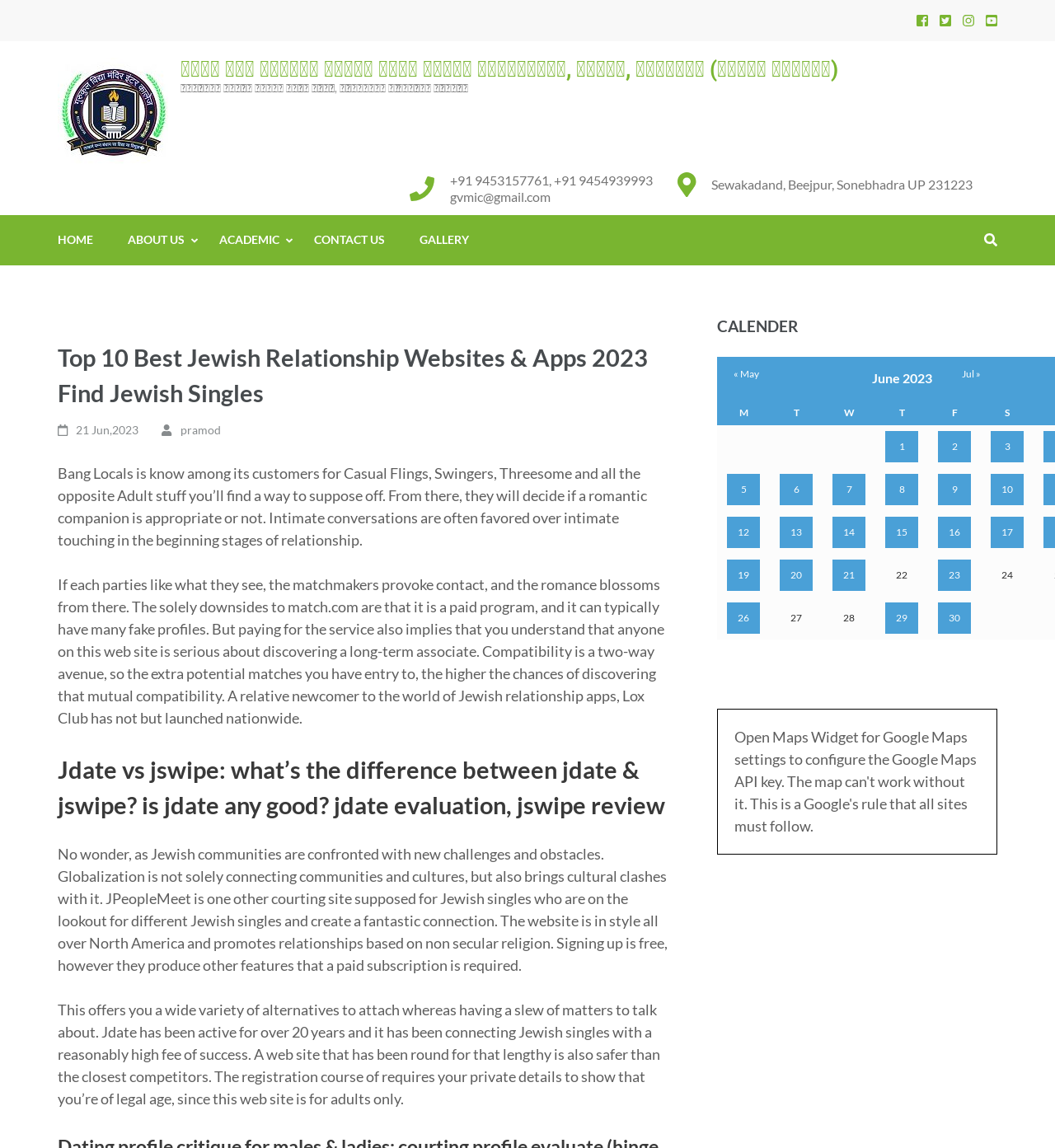Identify the bounding box for the element characterized by the following description: "21 Jun,2023".

[0.072, 0.368, 0.131, 0.38]